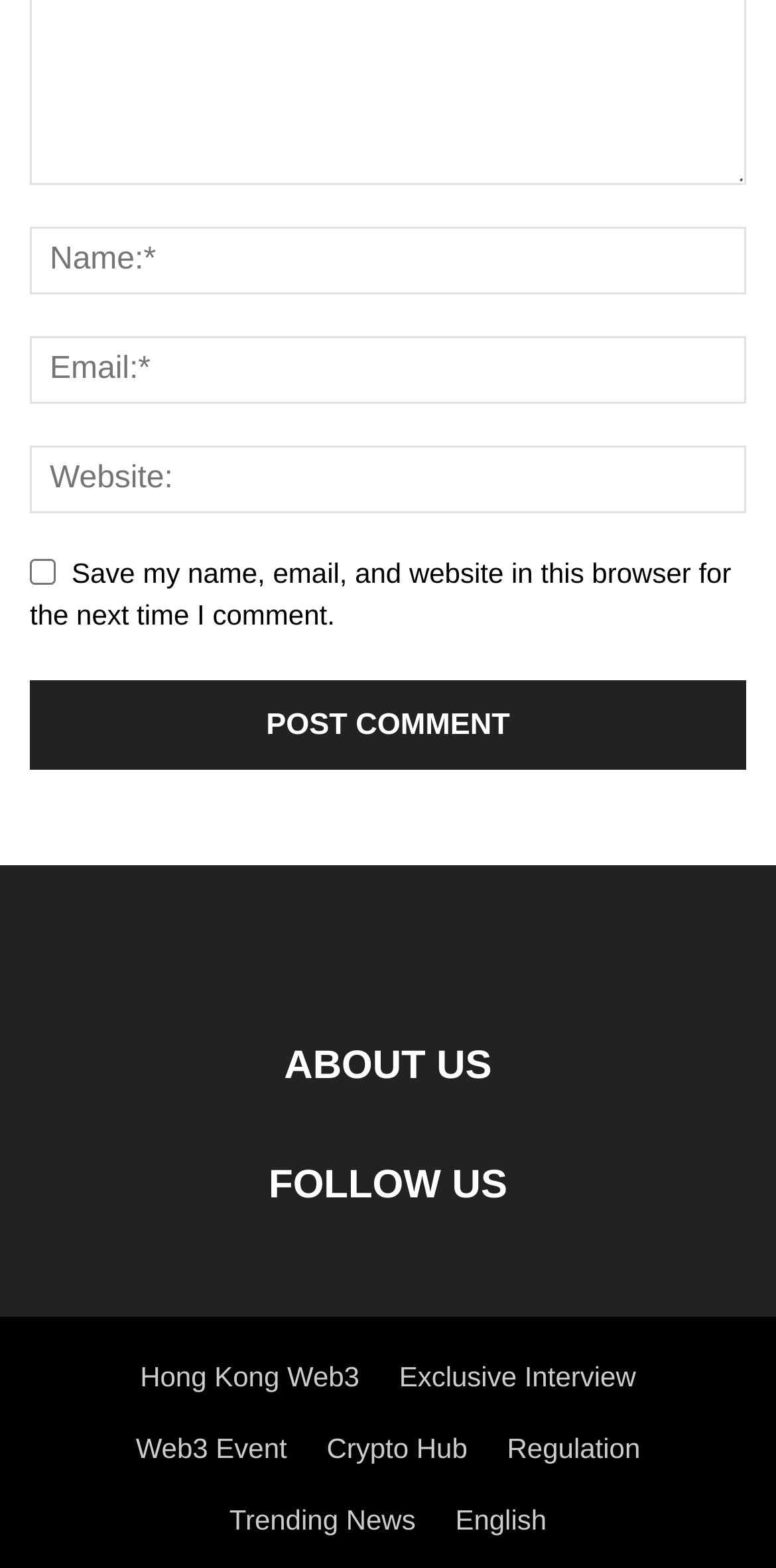How many links are there in the bottom section?
Give a comprehensive and detailed explanation for the question.

The bottom section of the webpage contains several links, including 'Hong Kong Web3', 'Exclusive Interview', 'Web3 Event', 'Crypto Hub', 'Regulation', and 'Trending News'. There are a total of 6 links in this section.